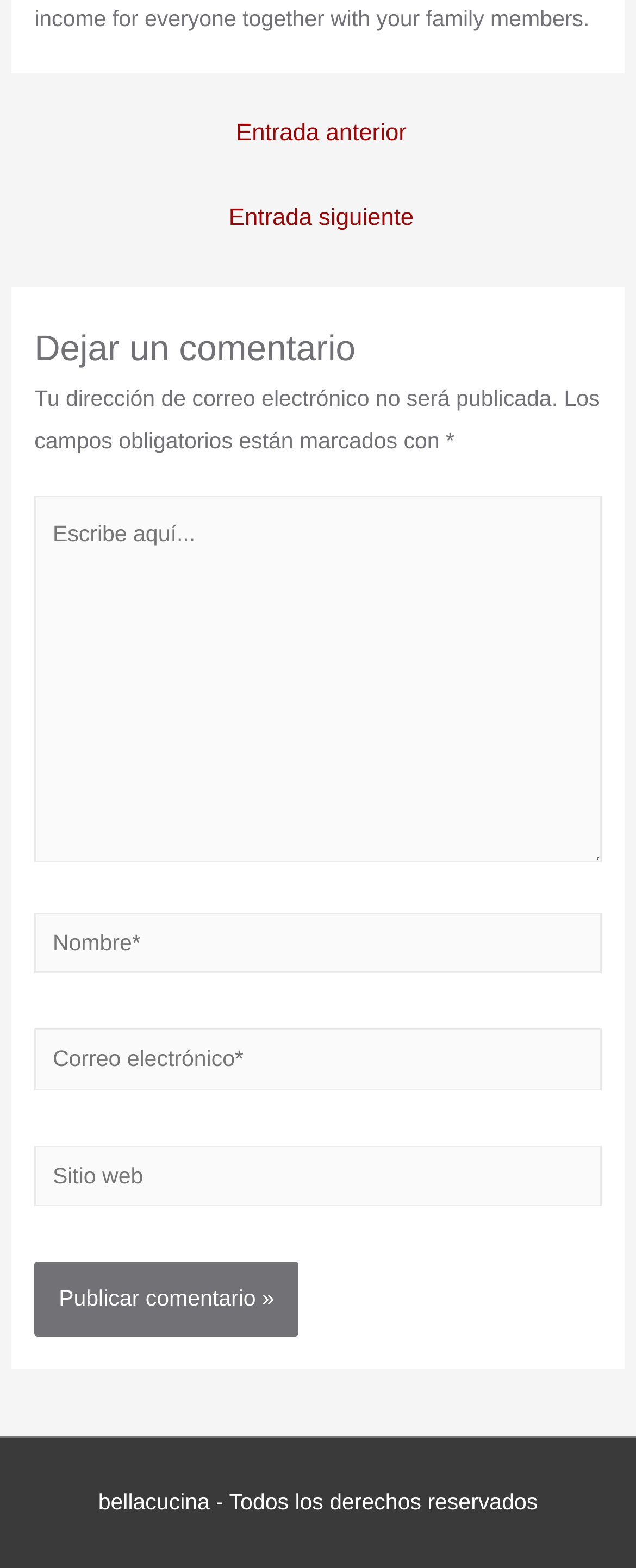What is required to submit a comment?
Give a detailed explanation using the information visible in the image.

The webpage has three text boxes: 'Nombre*', 'Correo electrónico*', and 'Sitio web'. The '*' symbol indicates that the 'Nombre' and 'Correo electrónico' fields are required, while the 'Sitio web' field is not. Therefore, to submit a comment, users must provide their name and email address.